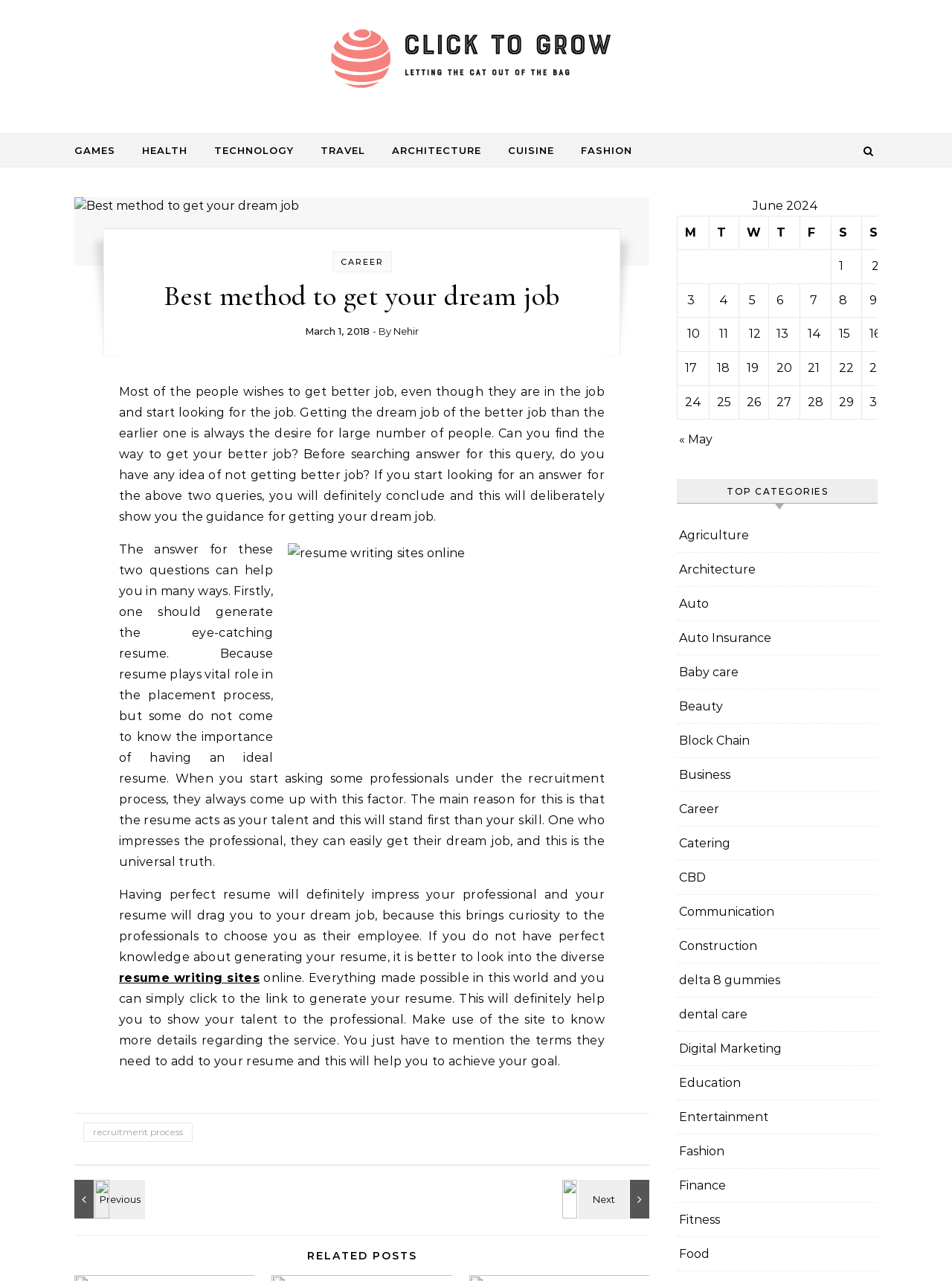Please determine the bounding box coordinates for the UI element described as: "resume writing sites".

[0.125, 0.758, 0.273, 0.769]